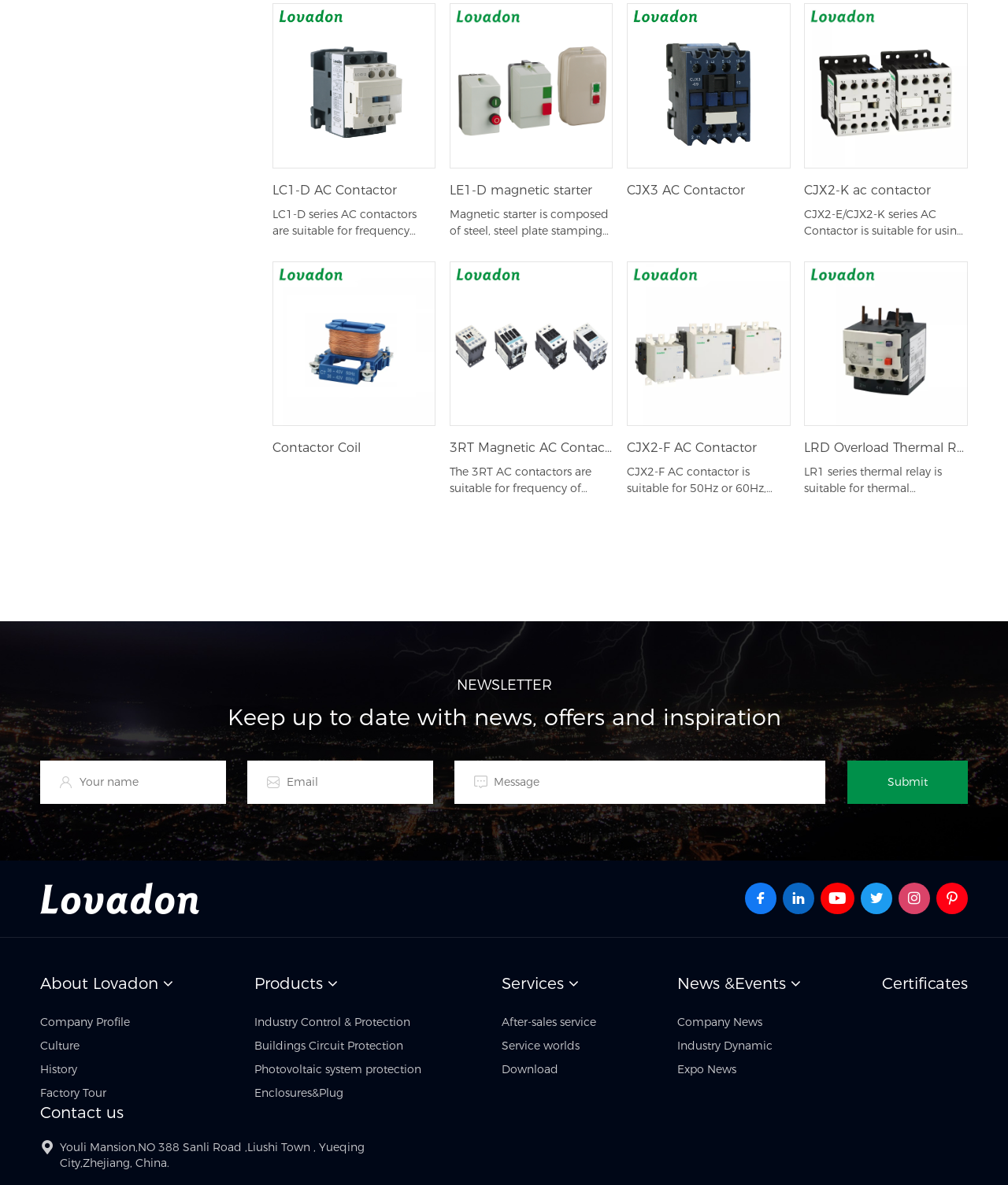Please determine the bounding box coordinates of the area that needs to be clicked to complete this task: 'Click on the Facebook social link'. The coordinates must be four float numbers between 0 and 1, formatted as [left, top, right, bottom].

None